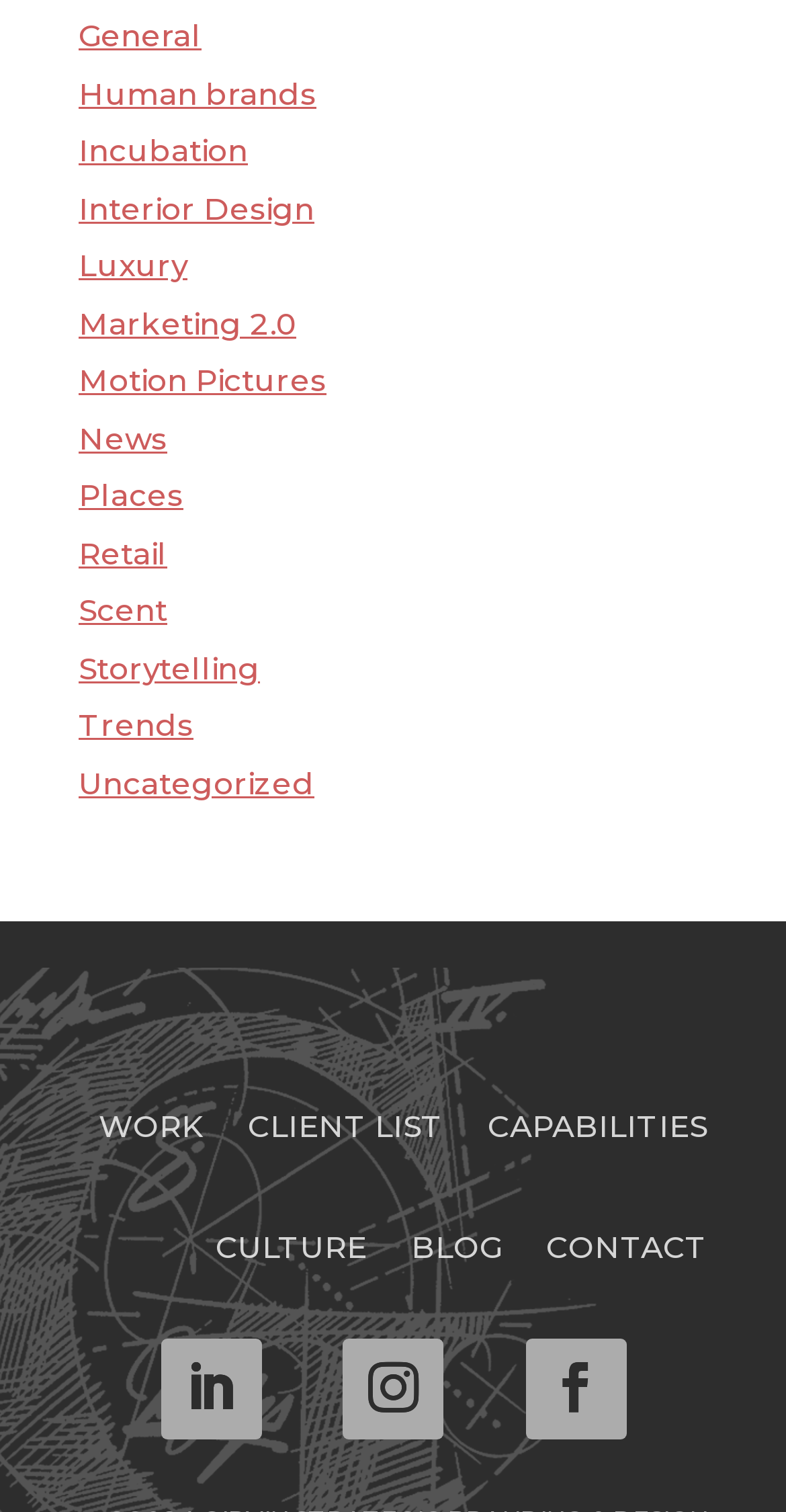Please identify the bounding box coordinates of the clickable region that I should interact with to perform the following instruction: "Explore Storytelling". The coordinates should be expressed as four float numbers between 0 and 1, i.e., [left, top, right, bottom].

[0.1, 0.429, 0.331, 0.454]